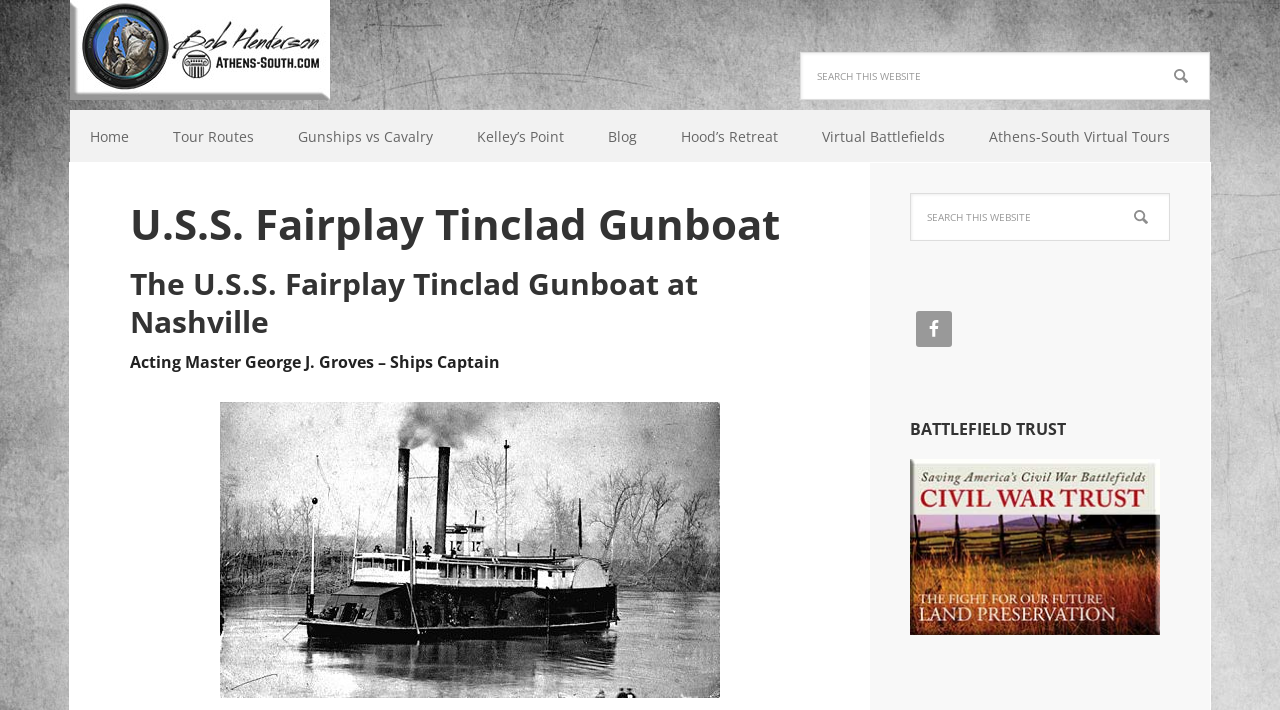Kindly respond to the following question with a single word or a brief phrase: 
What is the name of the ship?

U.S.S. Fairplay